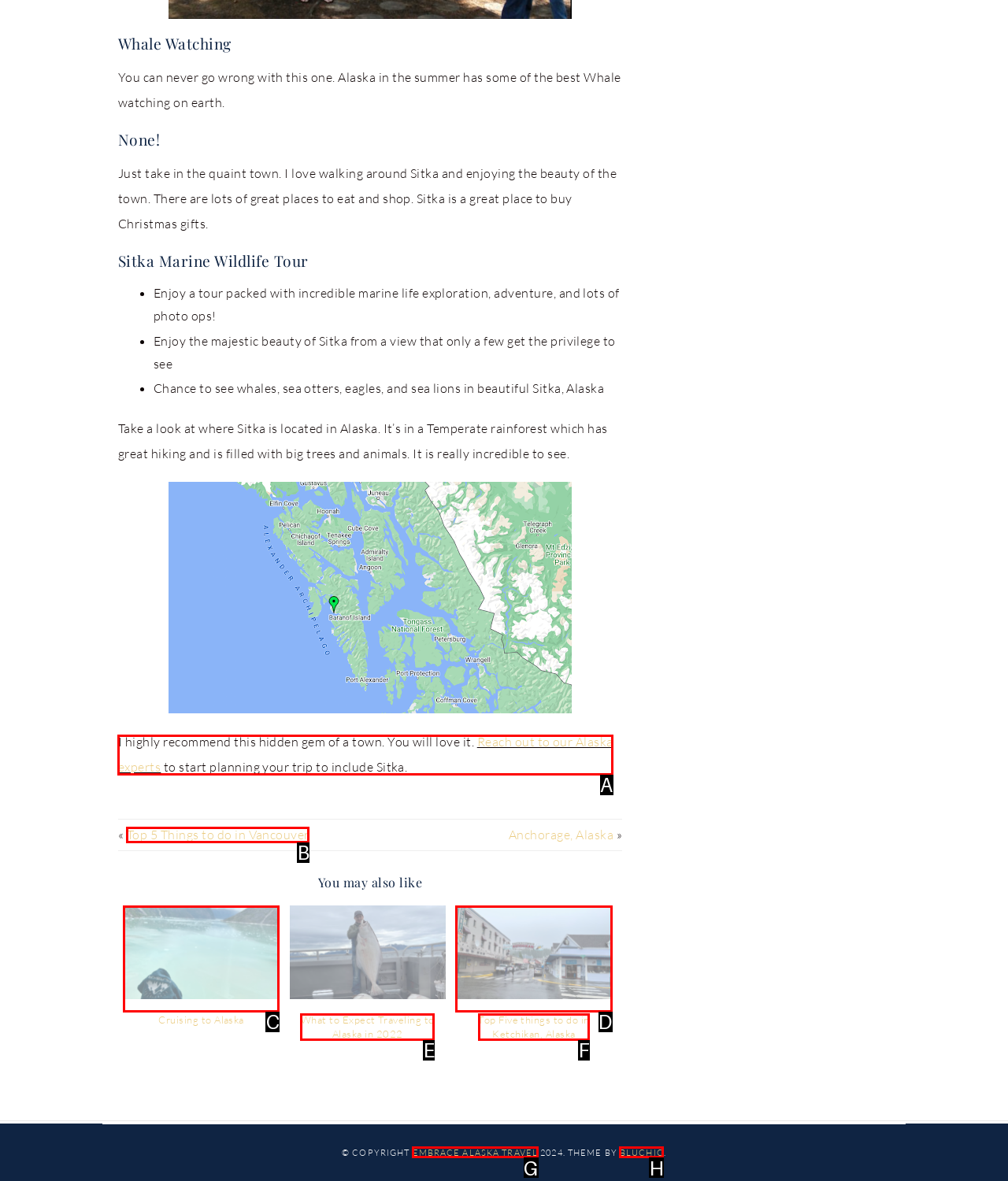Identify the HTML element that should be clicked to accomplish the task: Click on 'Reach out to our Alaska experts'
Provide the option's letter from the given choices.

A